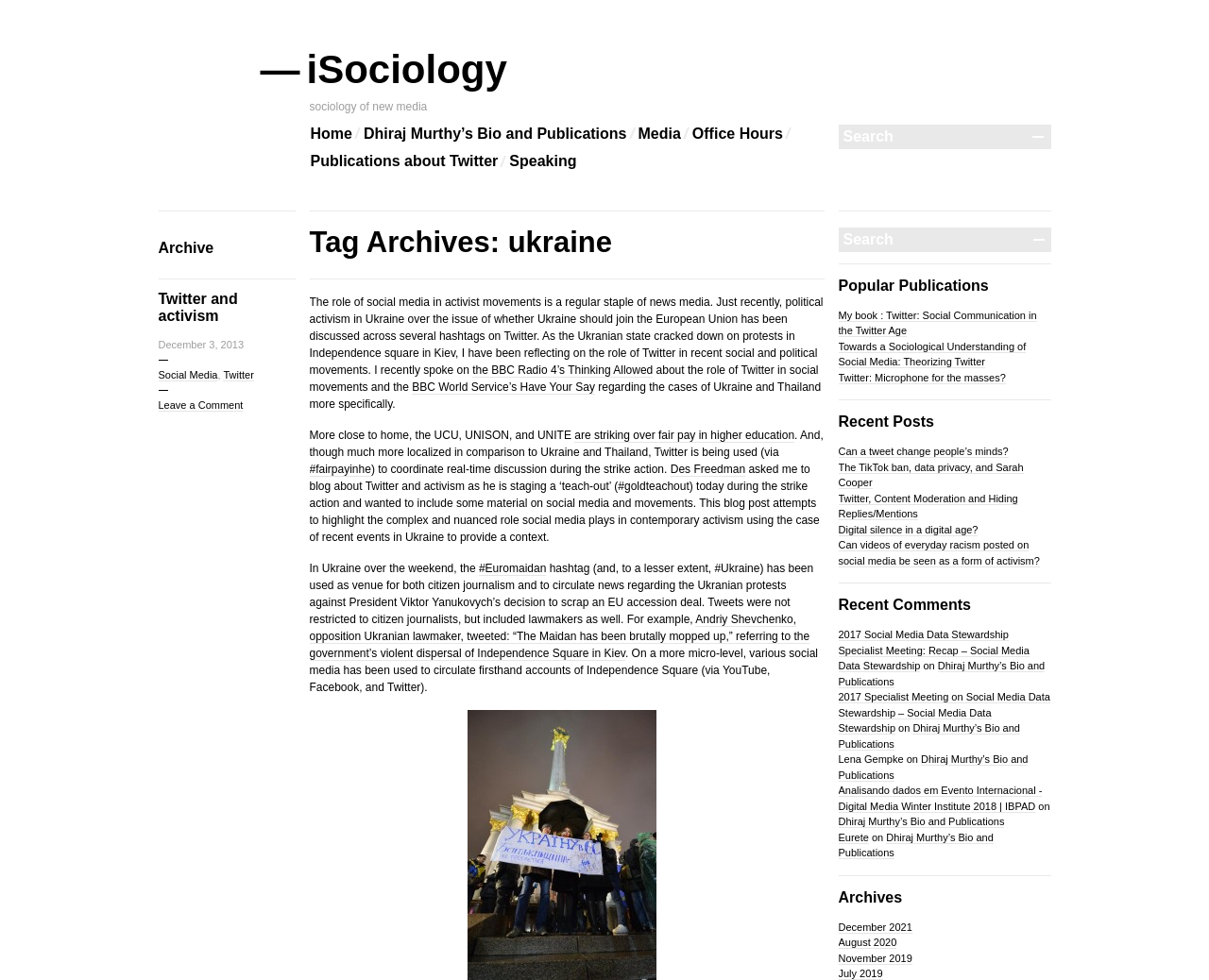Examine the image carefully and respond to the question with a detailed answer: 
What is the author's name?

The author's name can be determined by looking at the link elements with the text 'Dhiraj Murthy’s Bio and Publications' which are located at the top of the webpage.